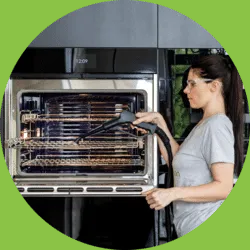Using the information from the screenshot, answer the following question thoroughly:
What is the primary goal of Vapour Clean's cleaning methods?

According to the caption, Vapour Clean's advanced cleaning methods aim to achieve a spotless oven and contribute to sanitizing it, ensuring it meets the highest standards of cleanliness.